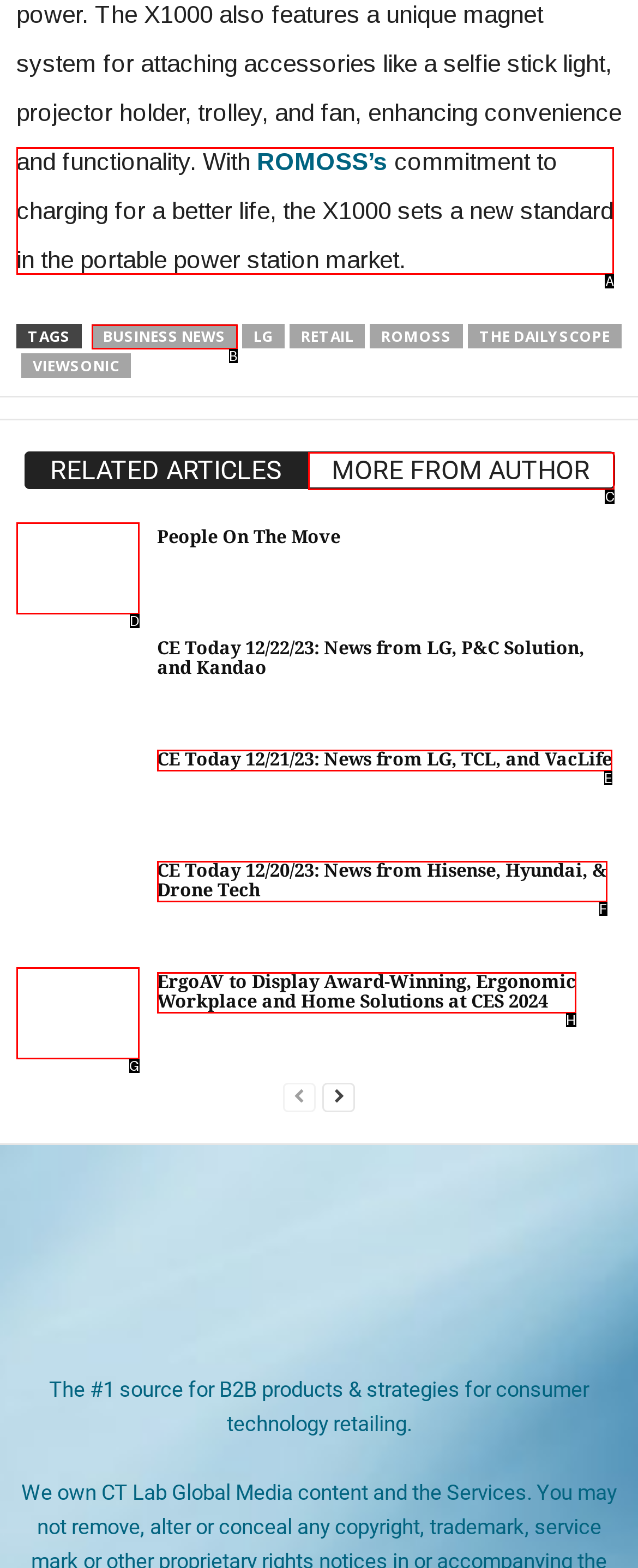Pick the HTML element that should be clicked to execute the task: Read the article about commitment to charging for a better life
Respond with the letter corresponding to the correct choice.

A